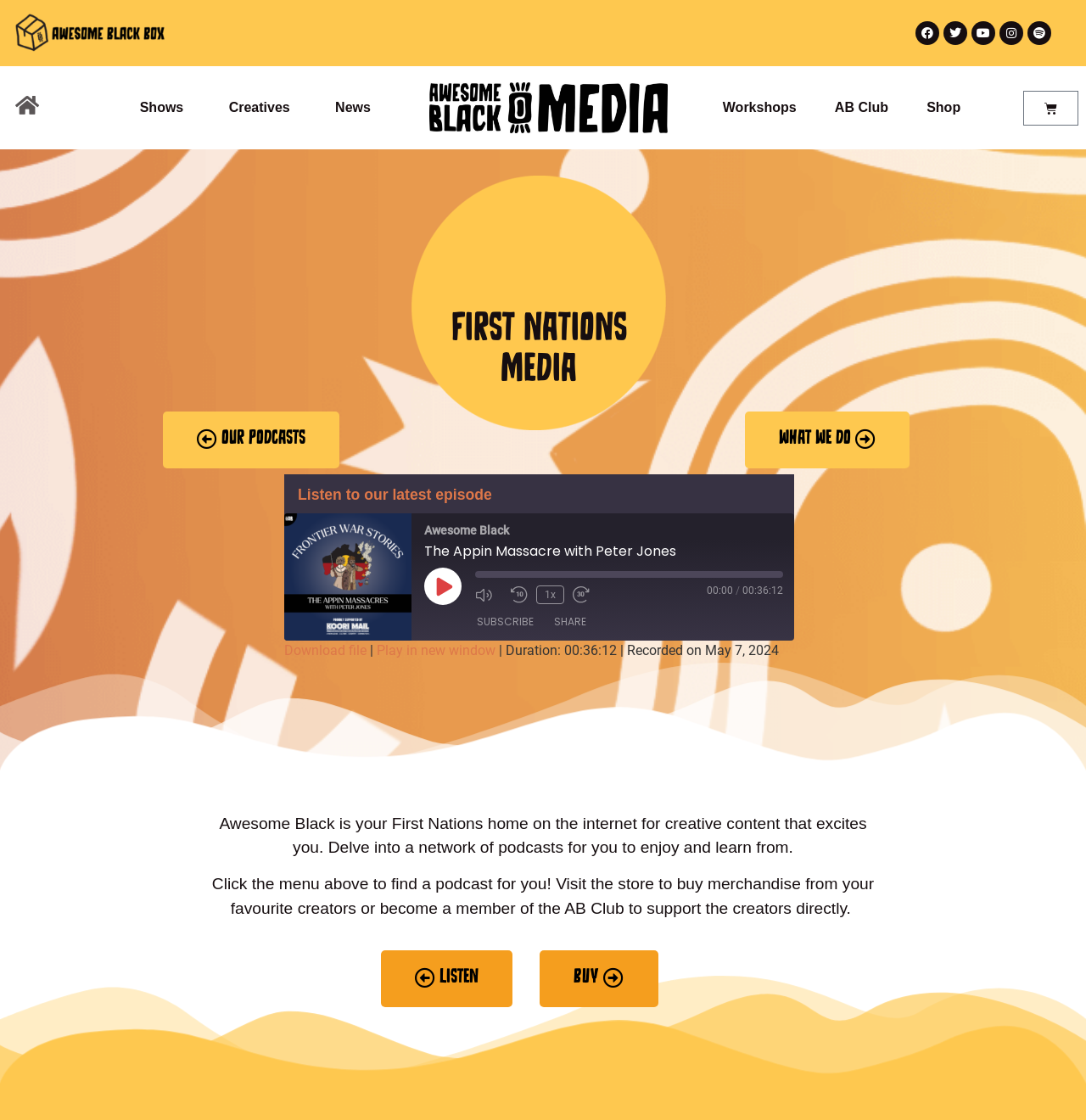What is the name of the podcast?
Based on the image, provide your answer in one word or phrase.

The Appin Massacre with Peter Jones